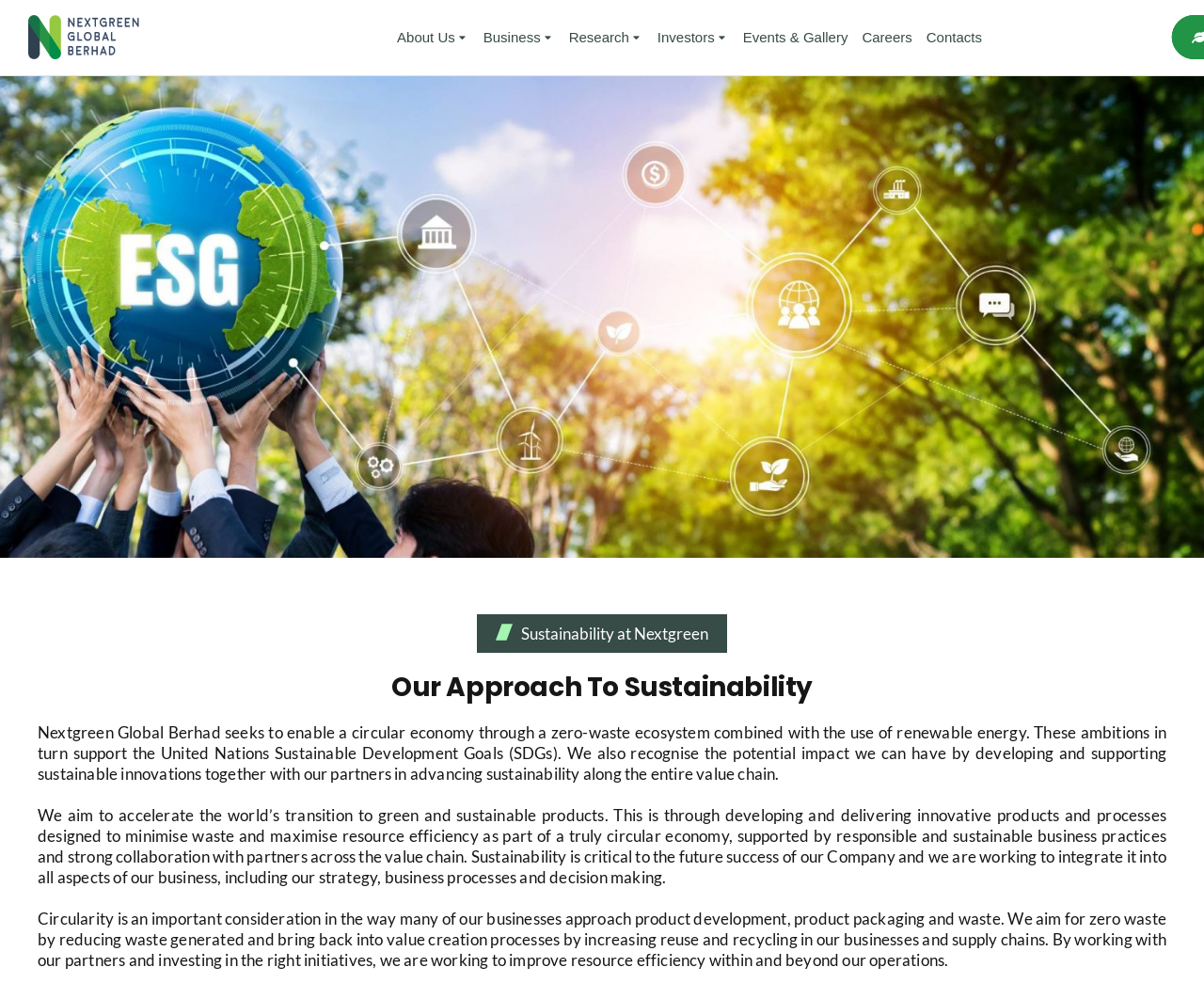Using the given element description, provide the bounding box coordinates (top-left x, top-left y, bottom-right x, bottom-right y) for the corresponding UI element in the screenshot: Careers

[0.716, 0.012, 0.758, 0.064]